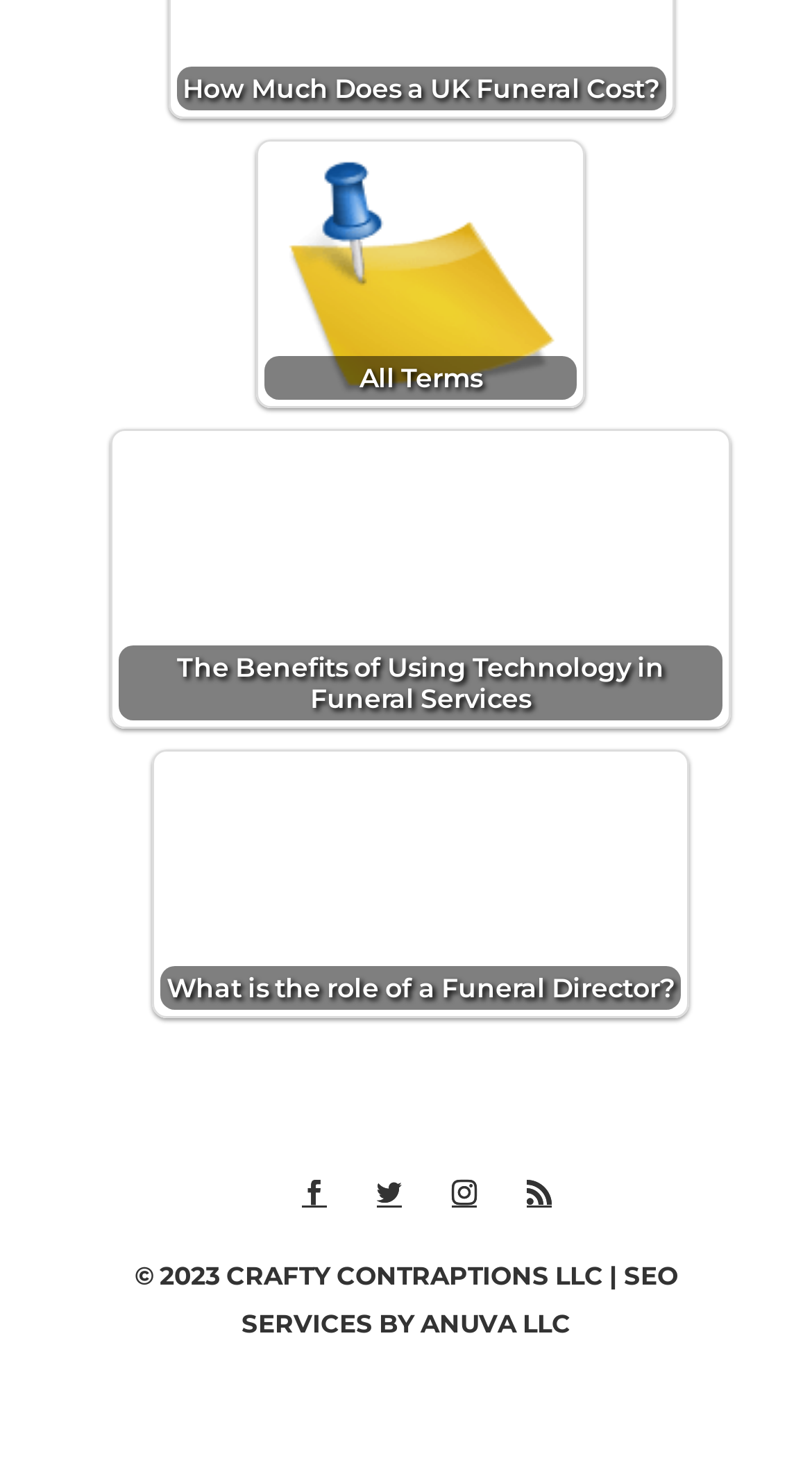Please locate the bounding box coordinates of the element that needs to be clicked to achieve the following instruction: "Click on 'All Terms'". The coordinates should be four float numbers between 0 and 1, i.e., [left, top, right, bottom].

[0.318, 0.096, 0.718, 0.275]